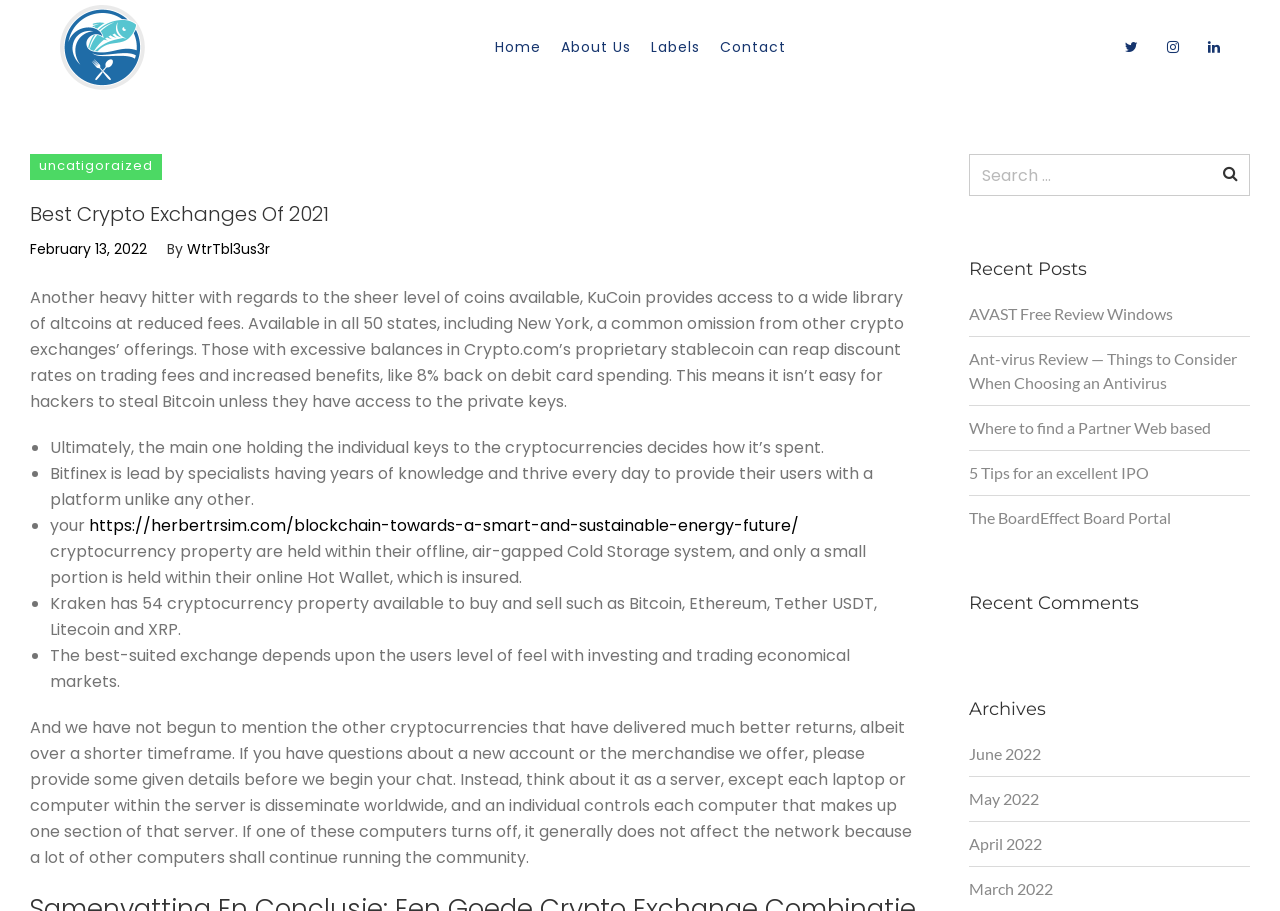Using the webpage screenshot and the element description parent_node: Search for: value="Search", determine the bounding box coordinates. Specify the coordinates in the format (top-left x, top-left y, bottom-right x, bottom-right y) with values ranging from 0 to 1.

[0.938, 0.02, 1.0, 0.108]